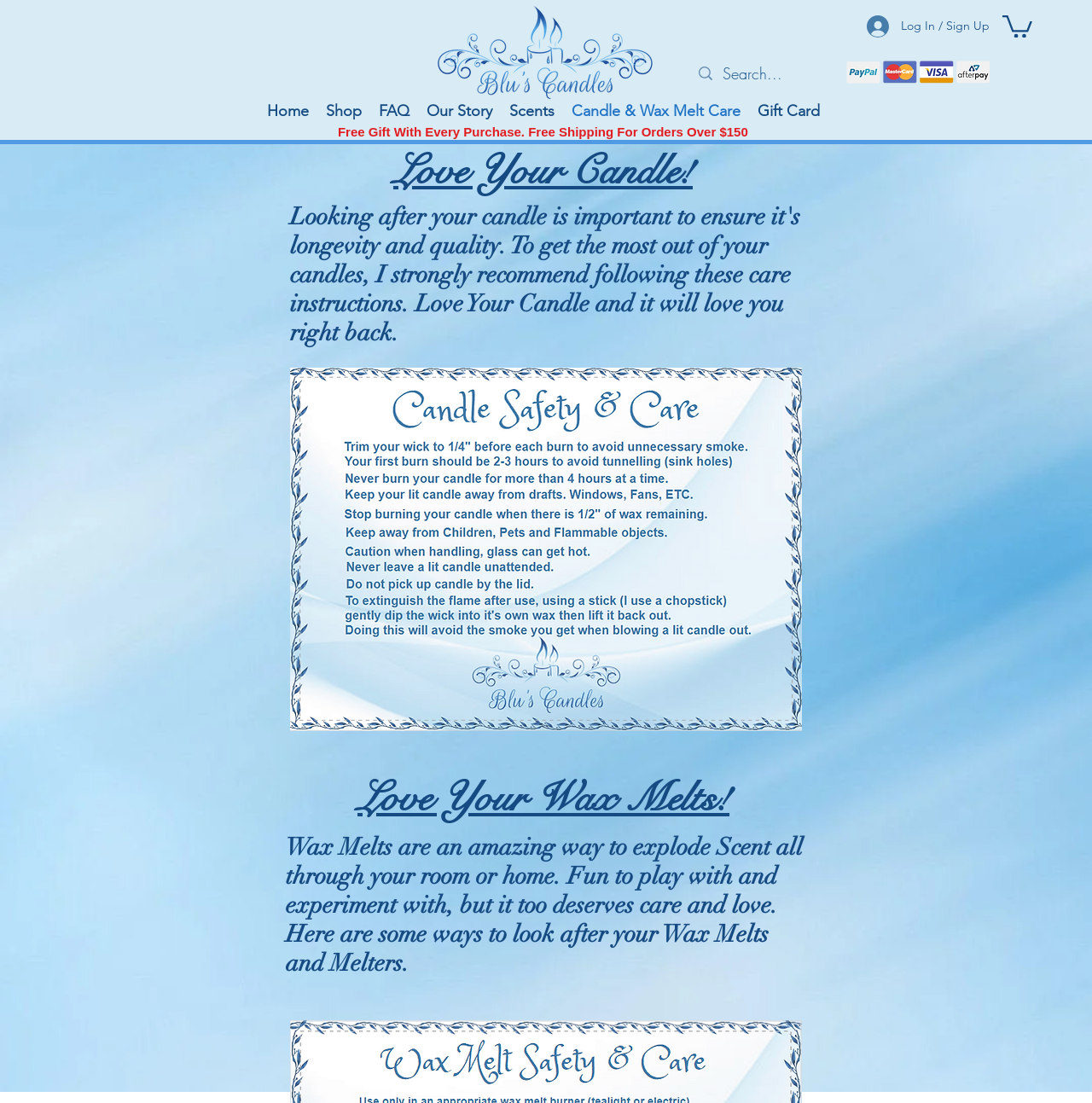How many navigation links are there?
Using the image as a reference, give an elaborate response to the question.

By examining the navigation section, I can see that there are 7 links: Home, Shop, FAQ, Our Story, Scents, Candle & Wax Melt Care, and Gift Card.